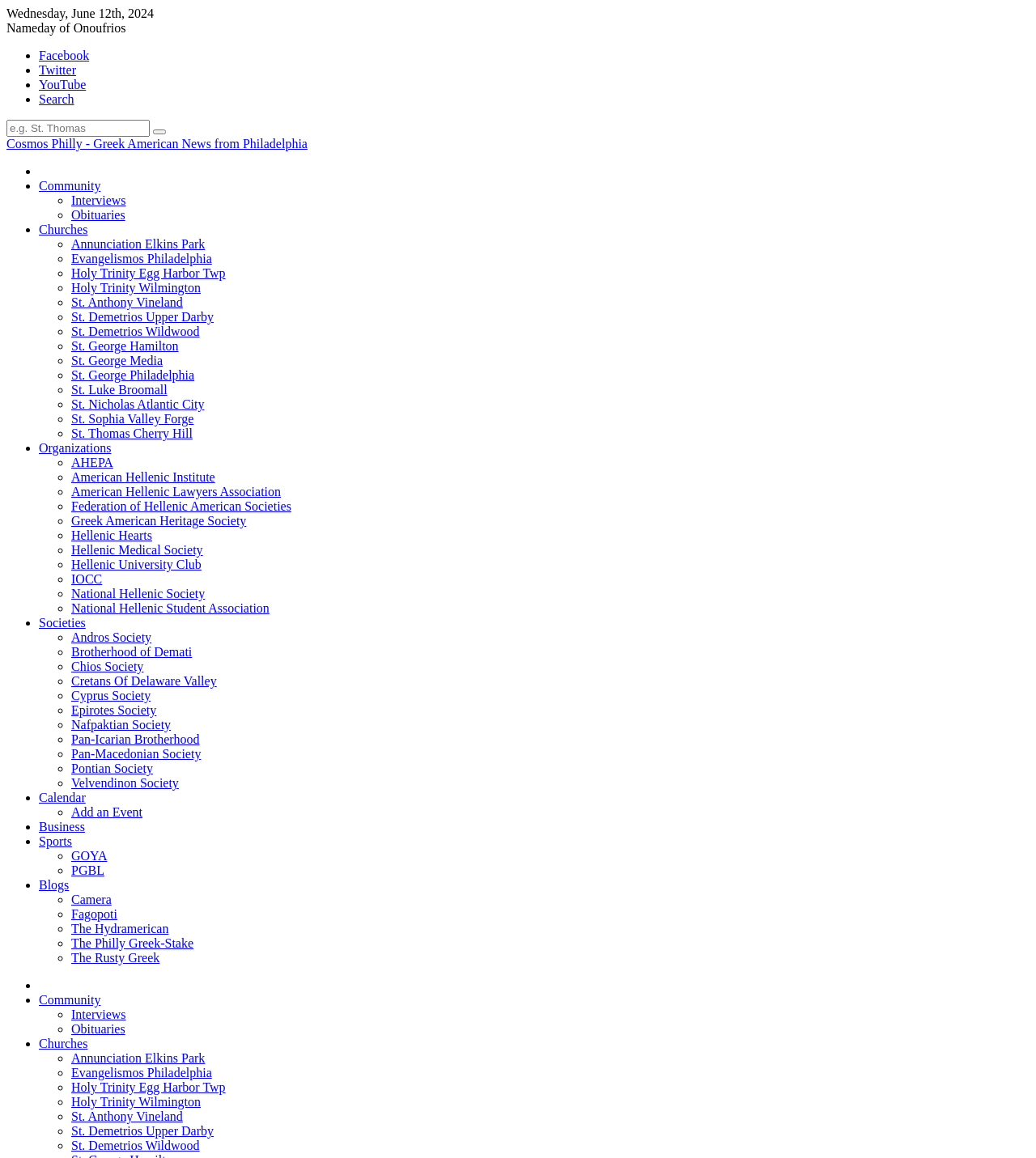Pinpoint the bounding box coordinates of the area that must be clicked to complete this instruction: "Explore St. Thomas".

[0.069, 0.255, 0.176, 0.267]